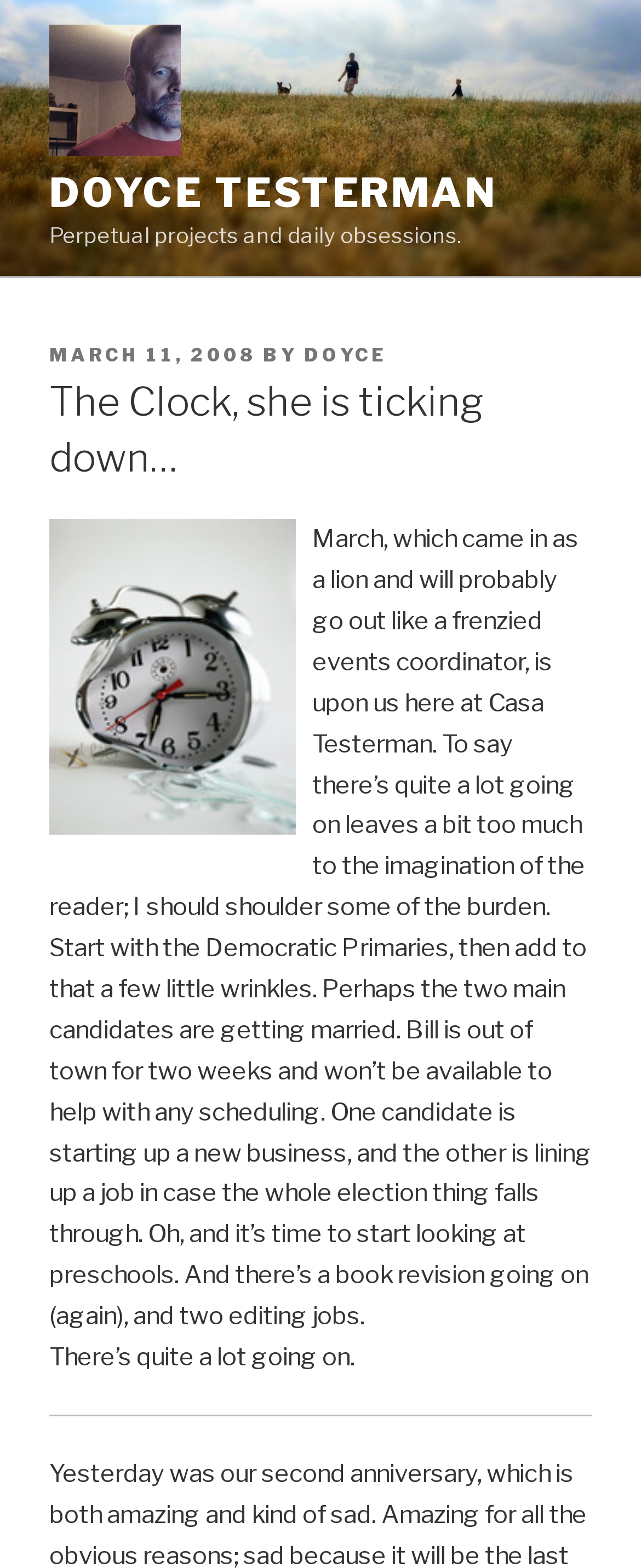What is the date of the post?
Could you give a comprehensive explanation in response to this question?

The date of the post is mentioned in the link 'MARCH 11, 2008' in the header section, which is accompanied by a time element. This suggests that the post was published on March 11, 2008.